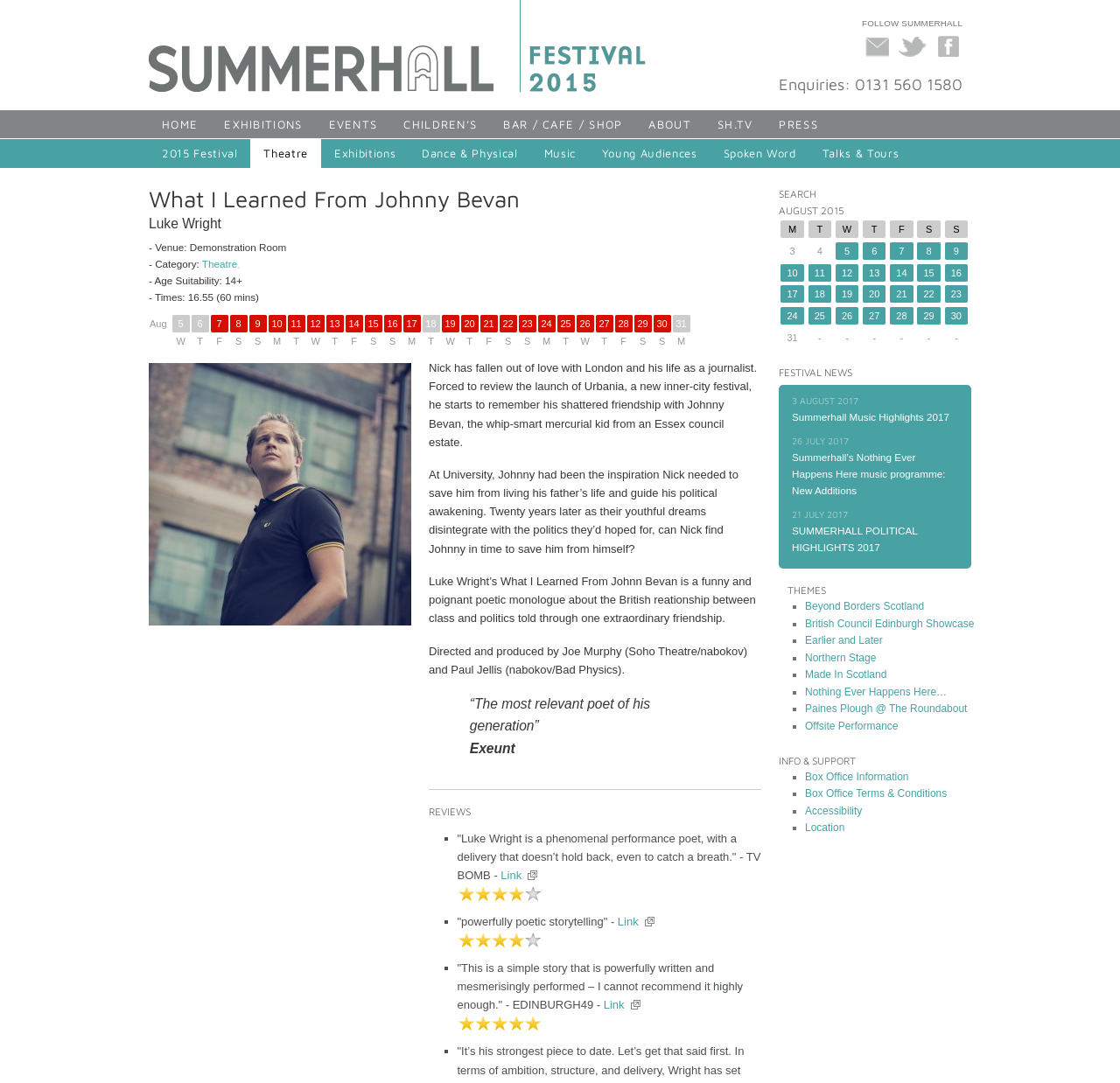What is the venue of the event? From the image, respond with a single word or brief phrase.

Demonstration Room